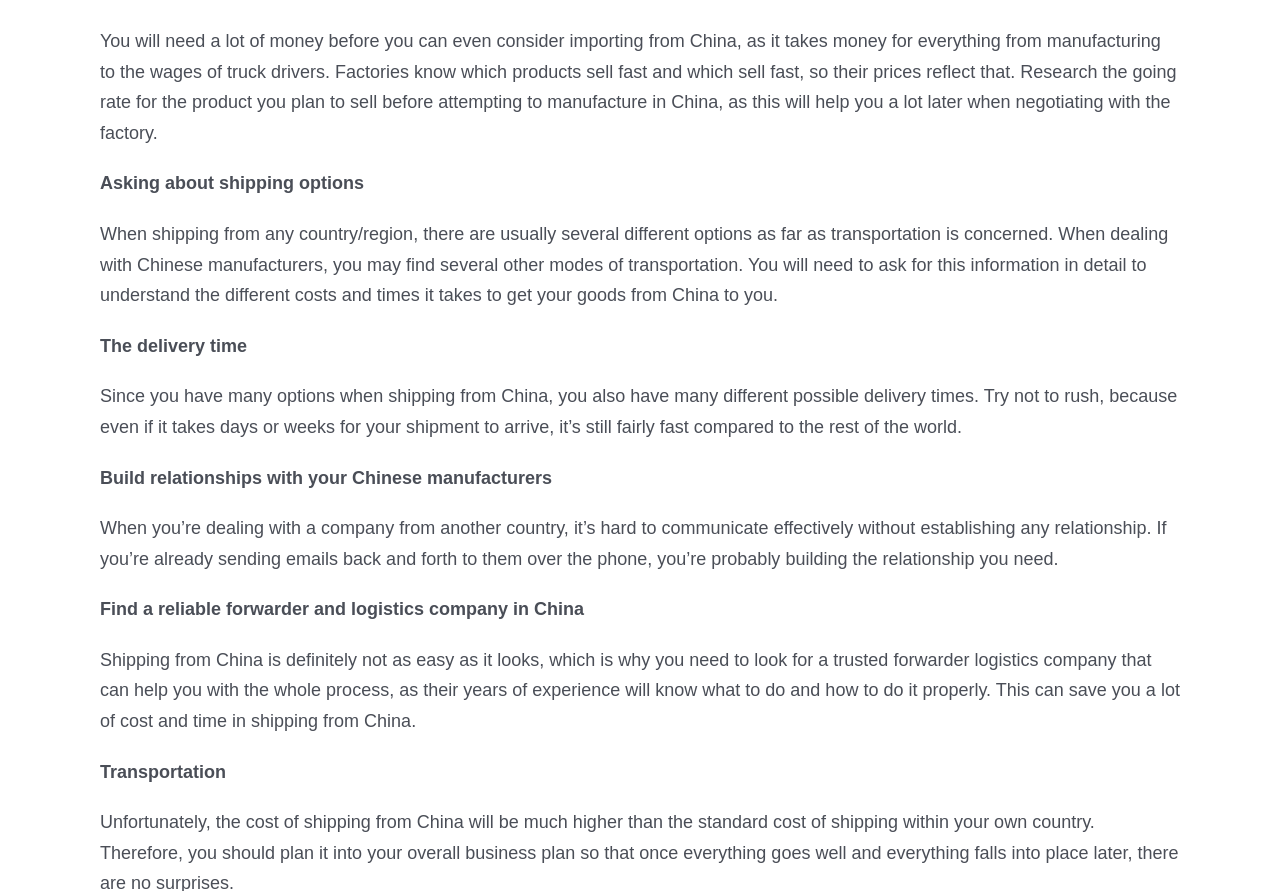Please determine the bounding box coordinates, formatted as (top-left x, top-left y, bottom-right x, bottom-right y), with all values as floating point numbers between 0 and 1. Identify the bounding box of the region described as: January 2024

None